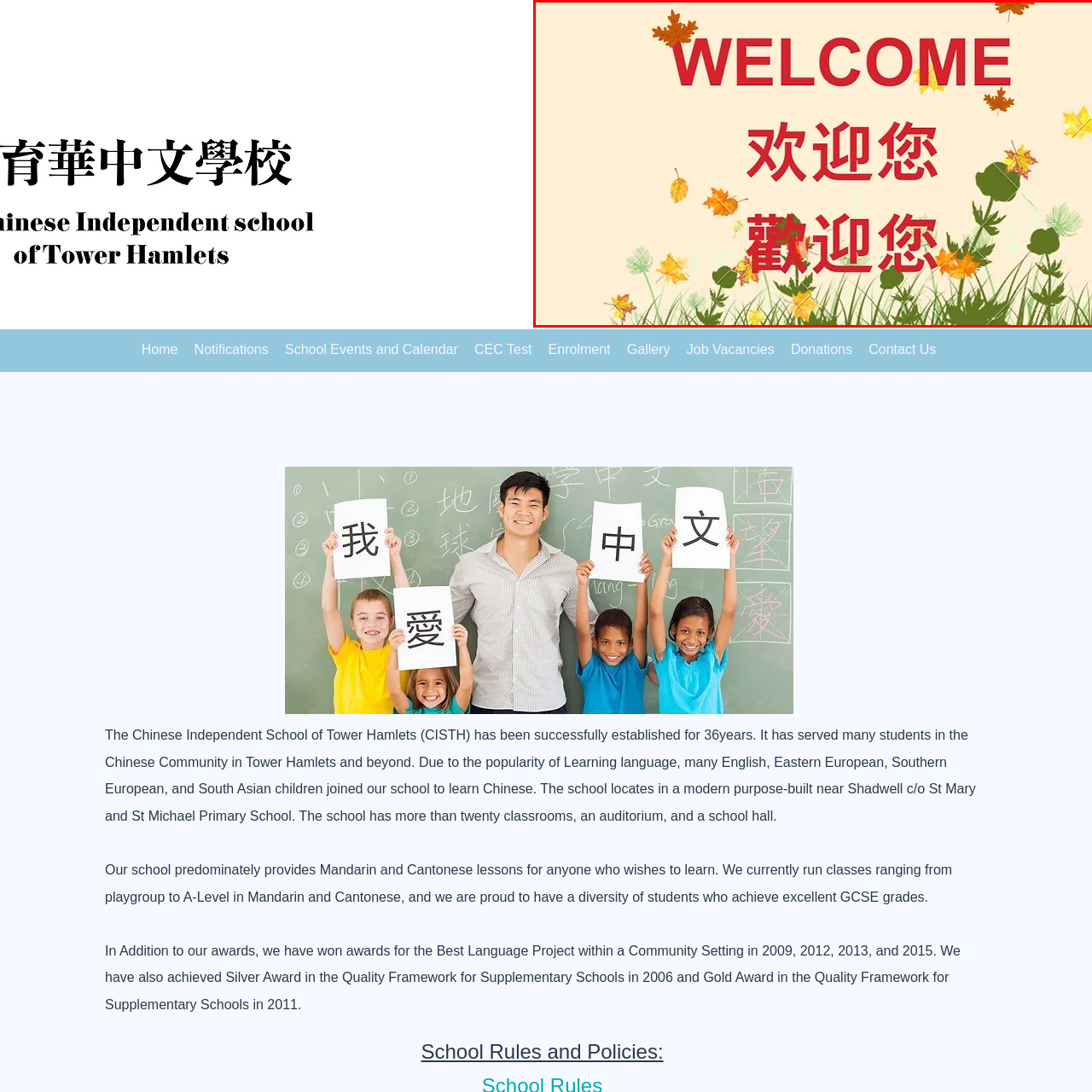View the part of the image surrounded by red, What is the meaning of the Chinese characters? Respond with a concise word or phrase.

Welcome